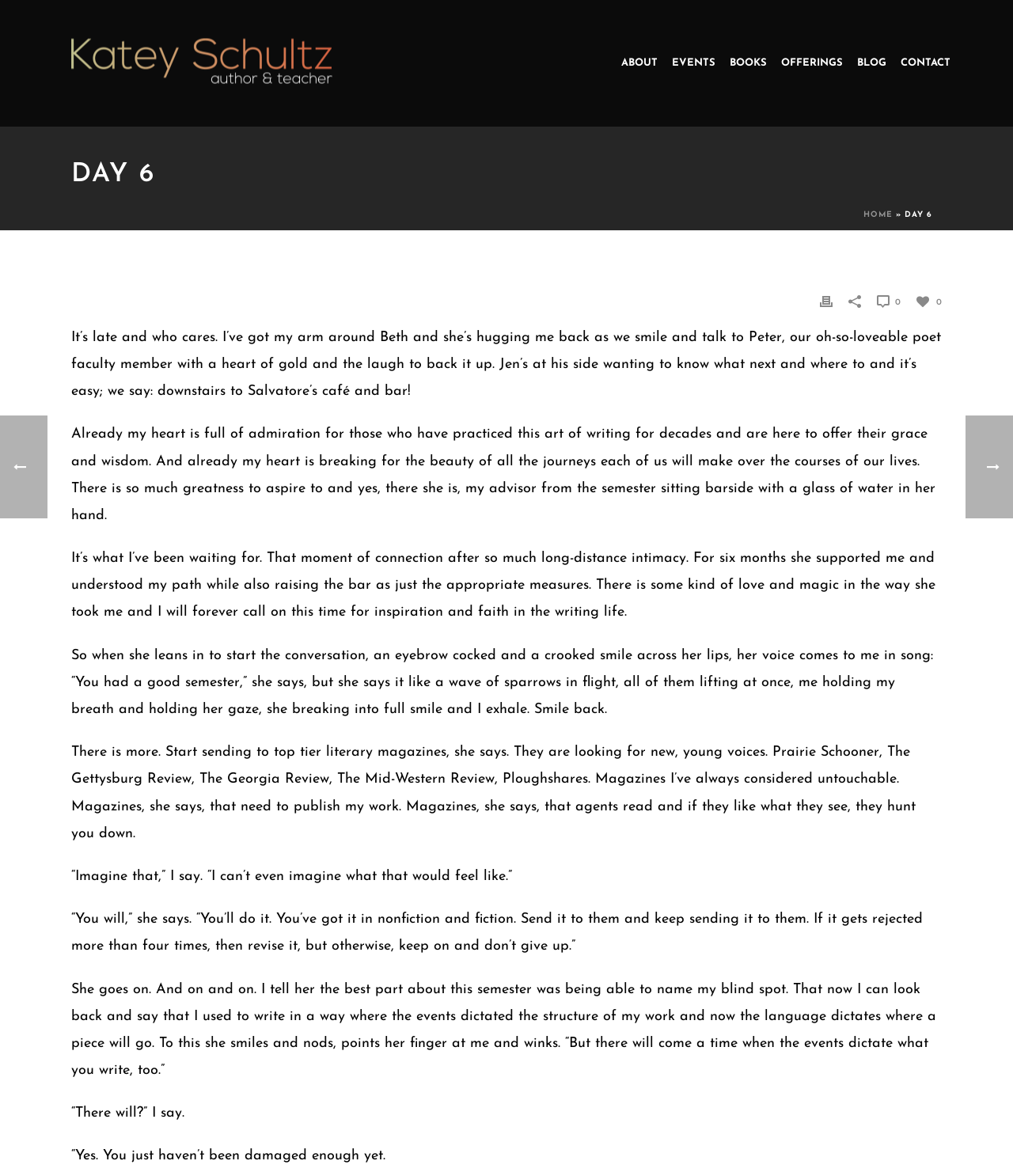Respond with a single word or phrase to the following question:
How many literary magazines are mentioned?

6